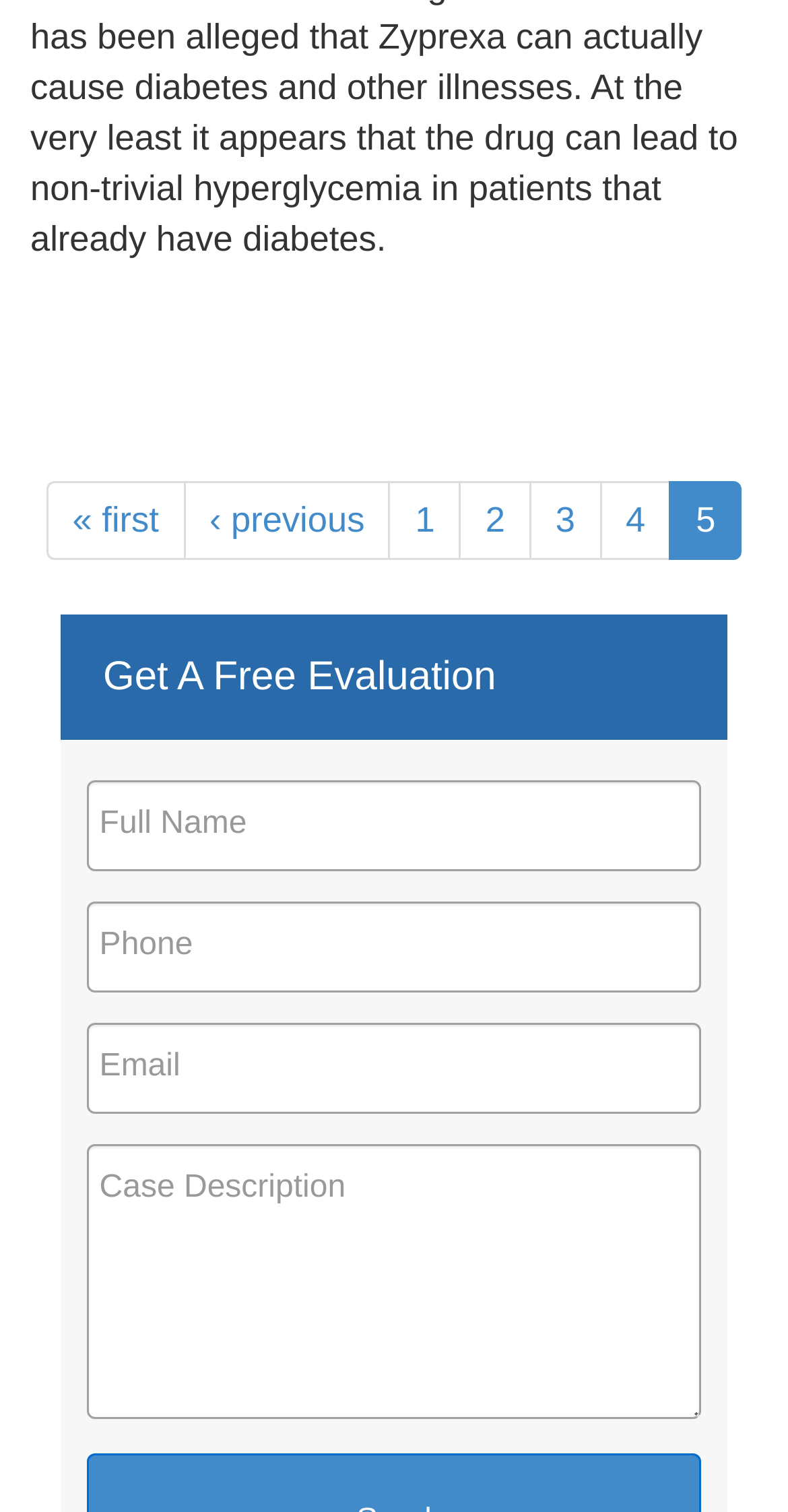Are the textboxes required to be filled?
Using the image, answer in one word or phrase.

No